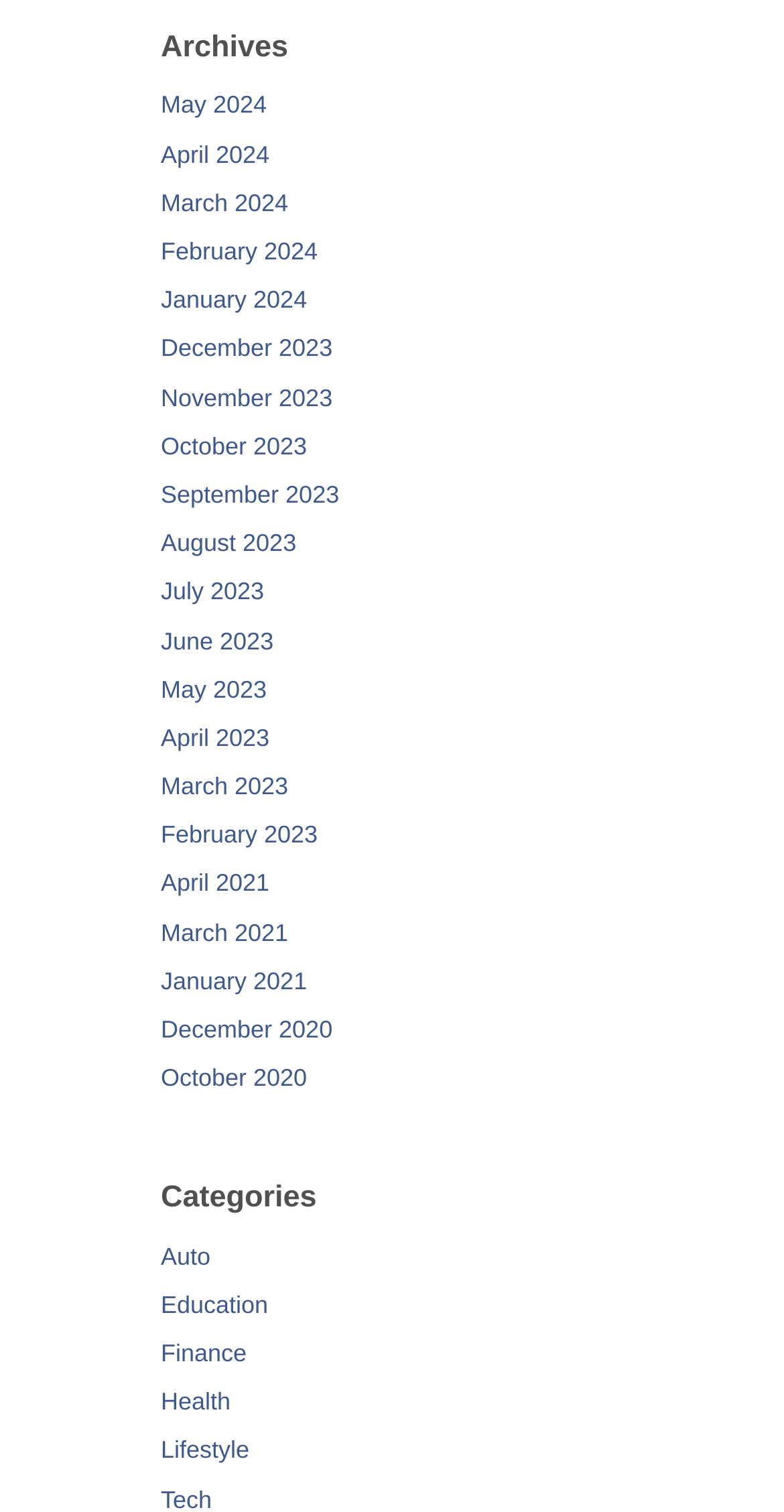Find the coordinates for the bounding box of the element with this description: "Finance".

[0.205, 0.886, 0.315, 0.904]